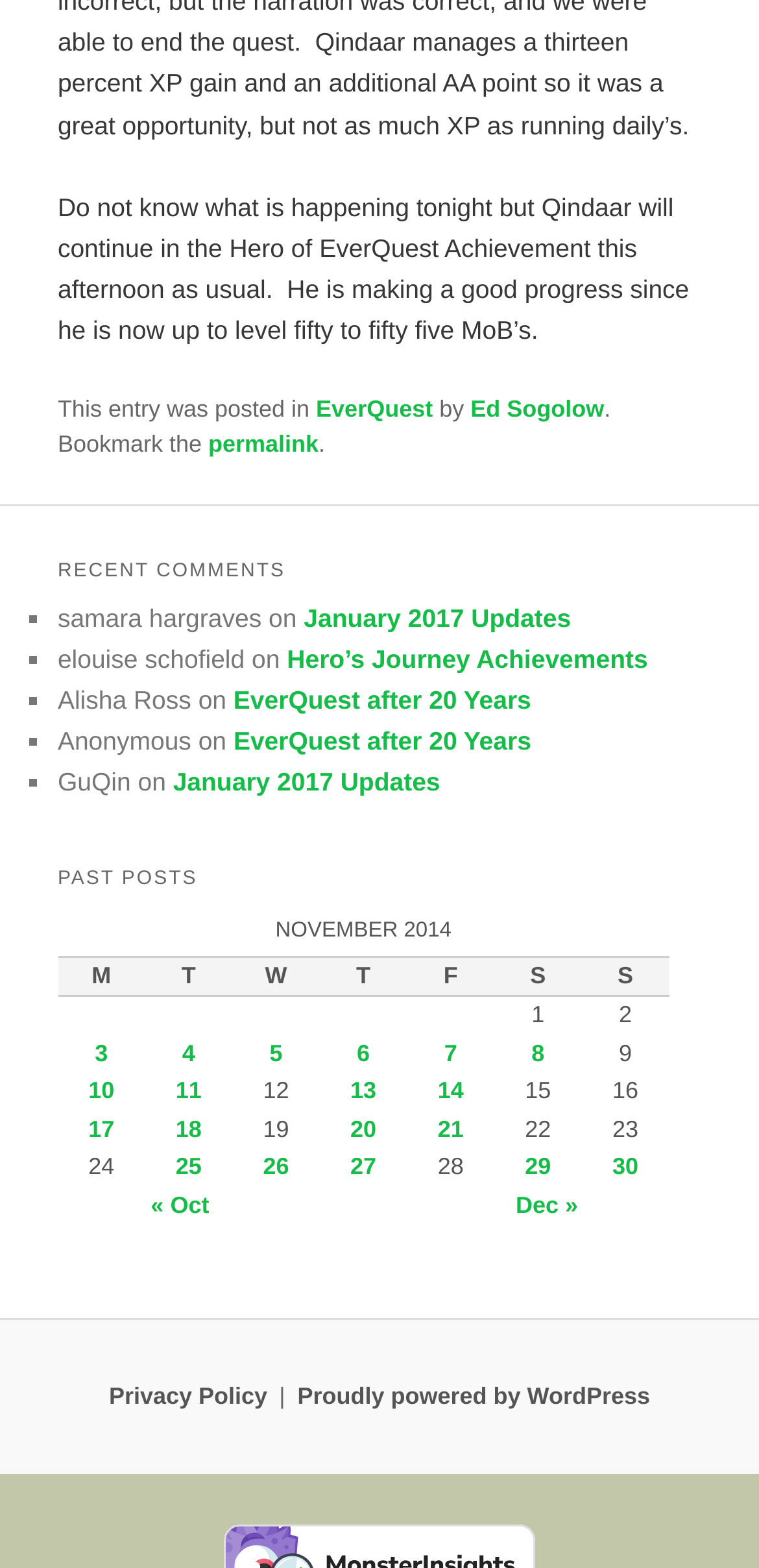Determine the bounding box for the UI element as described: "EverQuest after 20 Years". The coordinates should be represented as four float numbers between 0 and 1, formatted as [left, top, right, bottom].

[0.308, 0.463, 0.7, 0.482]